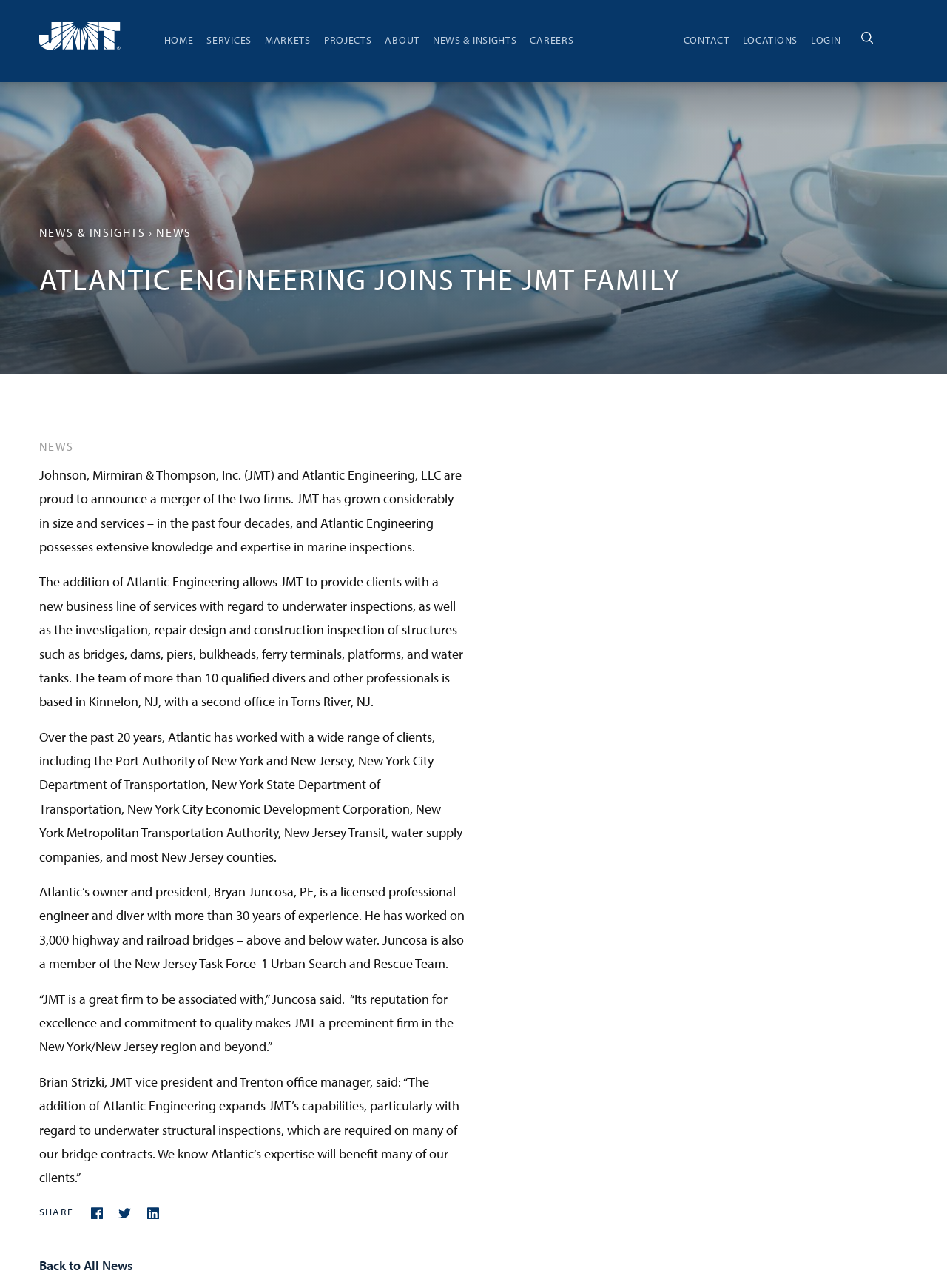What is the name of the company that Atlantic Engineering merged with?
Answer the question in a detailed and comprehensive manner.

According to the text, 'Johnson, Mirmiran & Thompson, Inc. (JMT) and Atlantic Engineering, LLC are proud to announce a merger of the two firms.' Therefore, the company that Atlantic Engineering merged with is JMT.